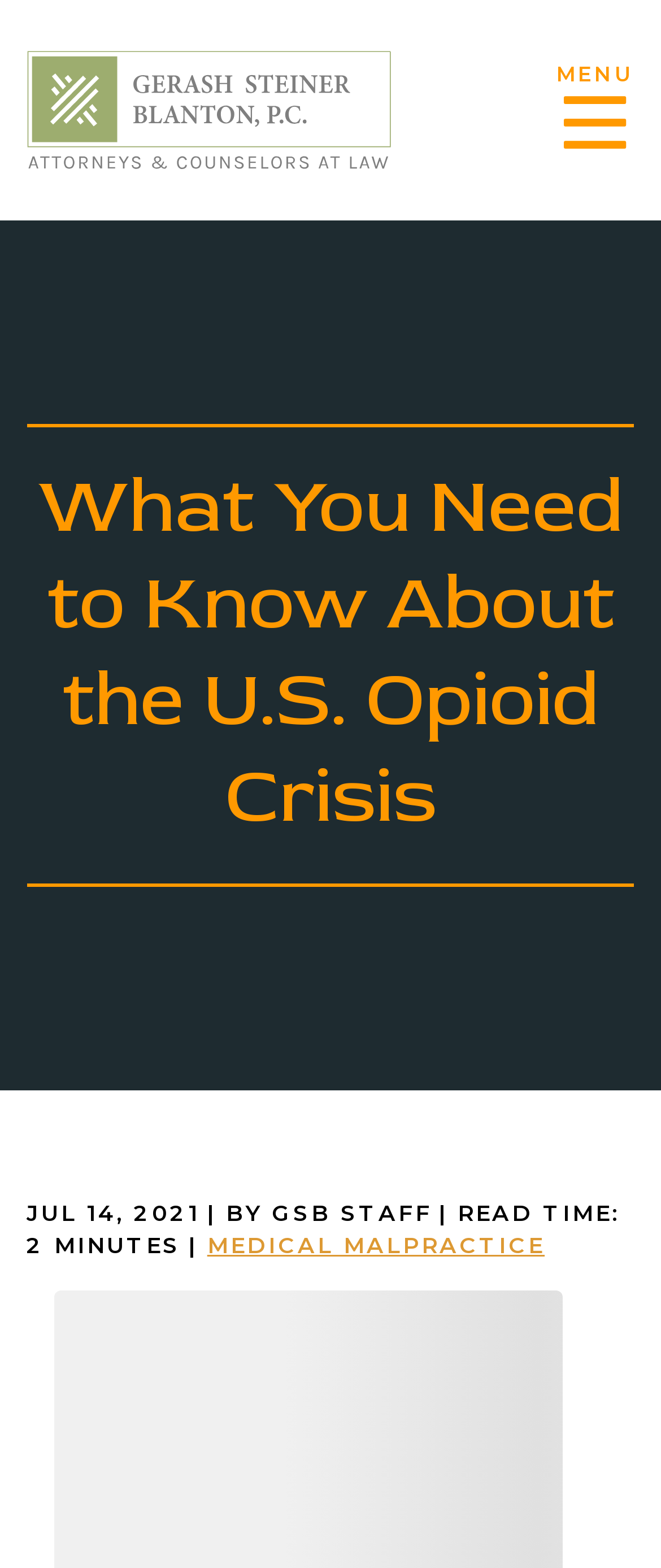From the image, can you give a detailed response to the question below:
How long does it take to read the article?

The read time of the article is indicated by the text 'READ TIME: MINUTES' located at [0.692, 0.765, 0.938, 0.782], which suggests that the article can be read in a matter of minutes.